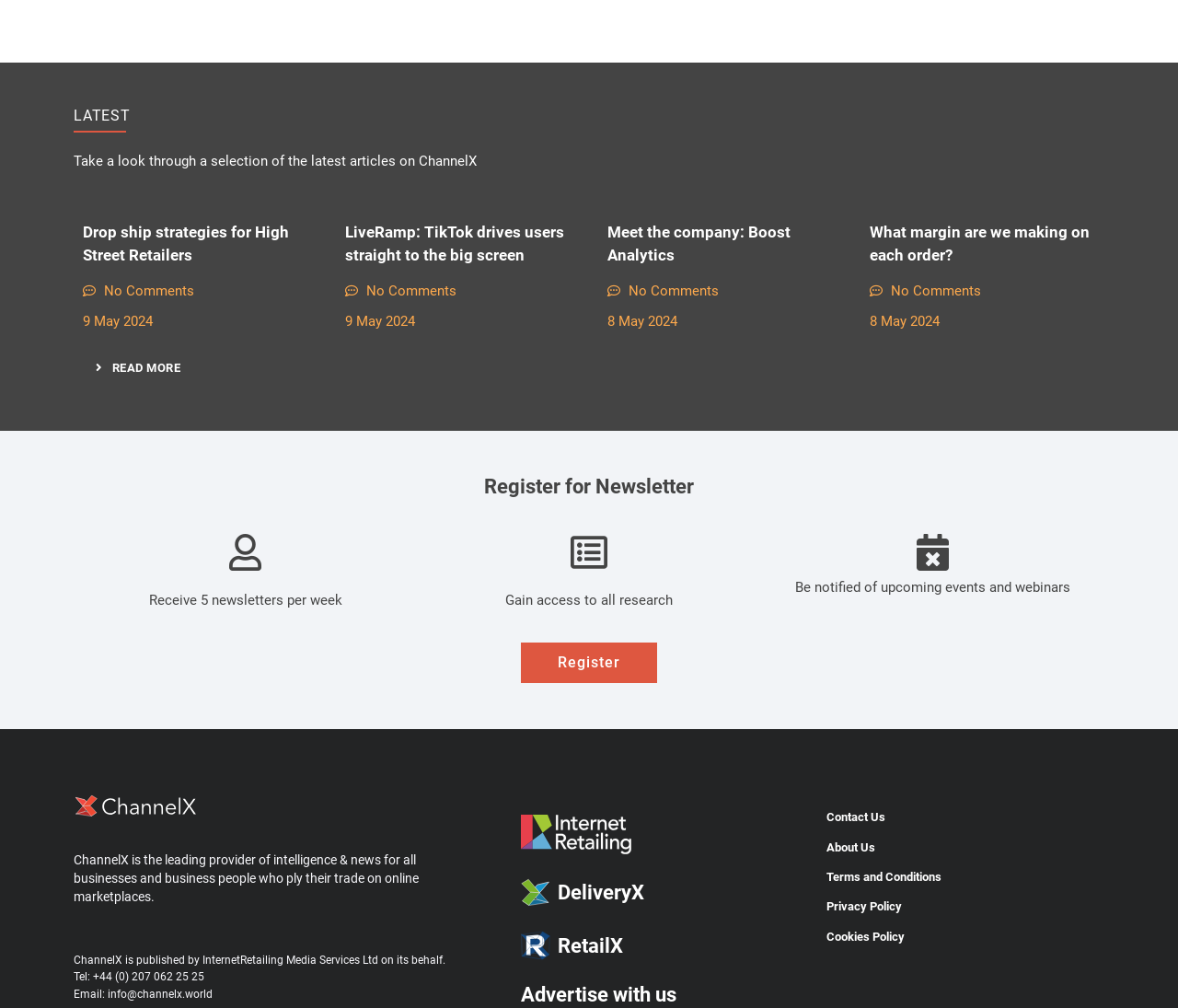Identify the bounding box coordinates necessary to click and complete the given instruction: "Read the latest article about drop ship strategies".

[0.07, 0.219, 0.262, 0.266]